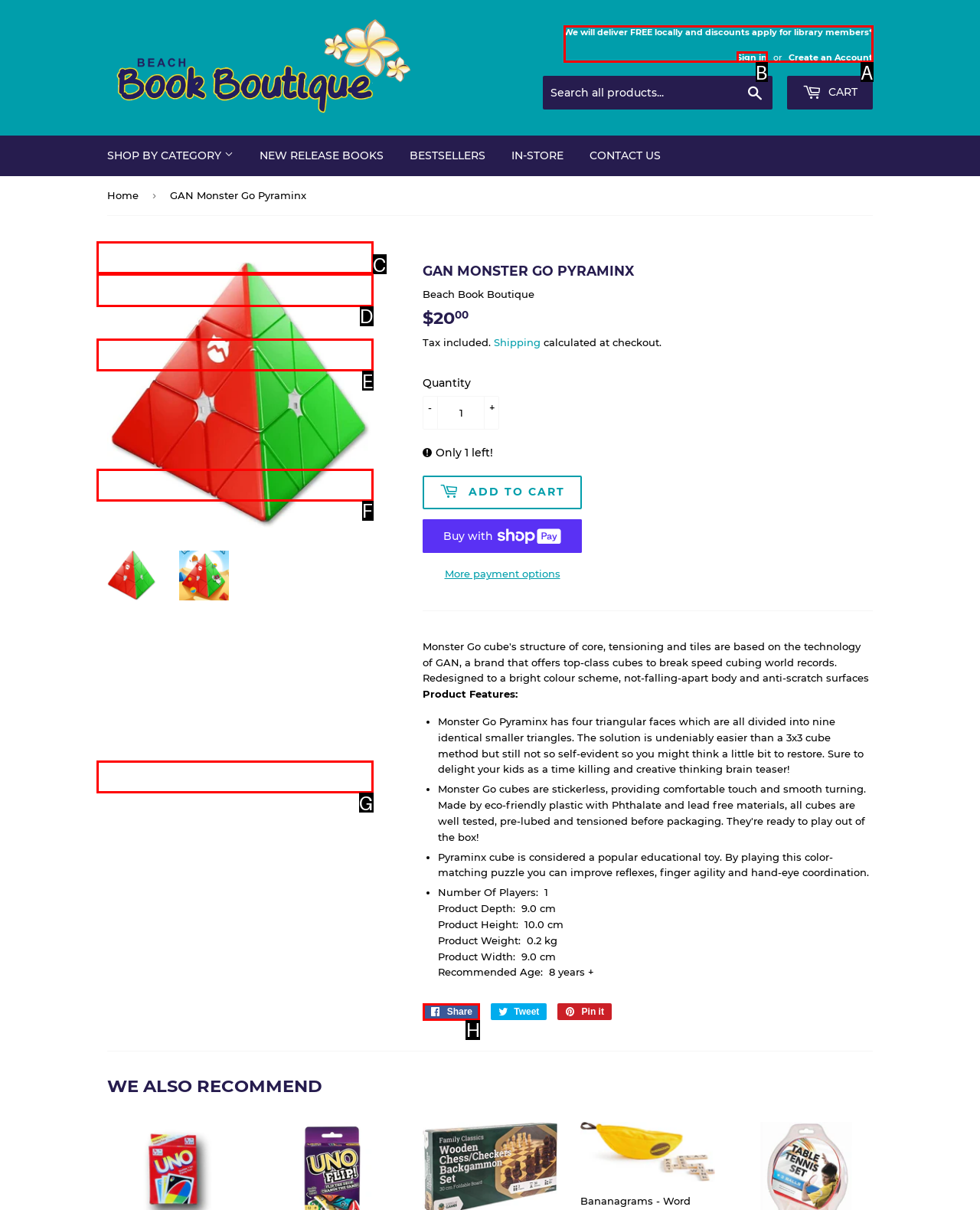Choose the option that matches the following description: medicine
Reply with the letter of the selected option directly.

None